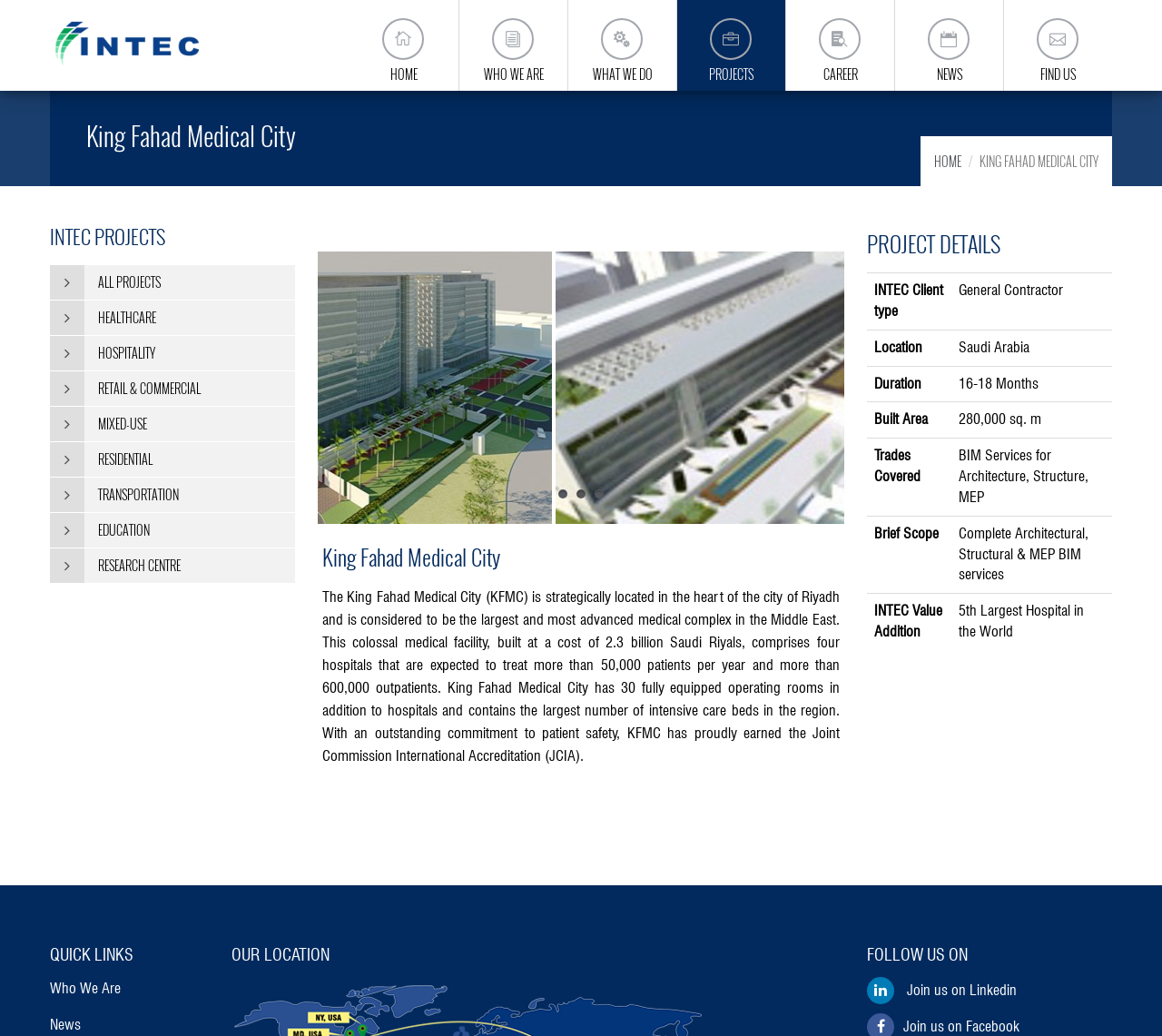Identify the bounding box coordinates of the region that needs to be clicked to carry out this instruction: "Click on the HOME link". Provide these coordinates as four float numbers ranging from 0 to 1, i.e., [left, top, right, bottom].

[0.301, 0.0, 0.395, 0.088]